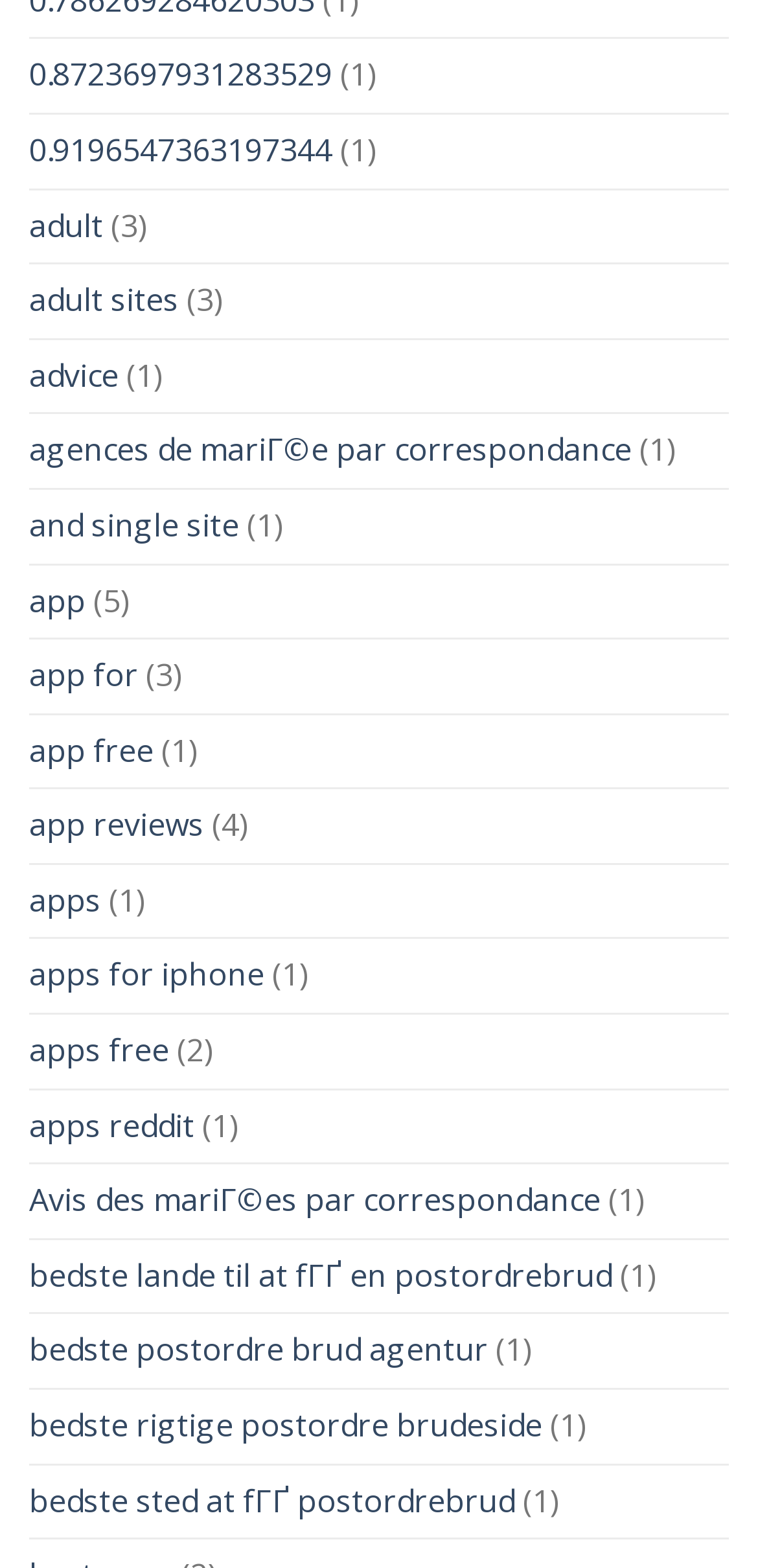What is the longest link text on the webpage?
Based on the screenshot, provide your answer in one word or phrase.

Avis des mariées par correspondance